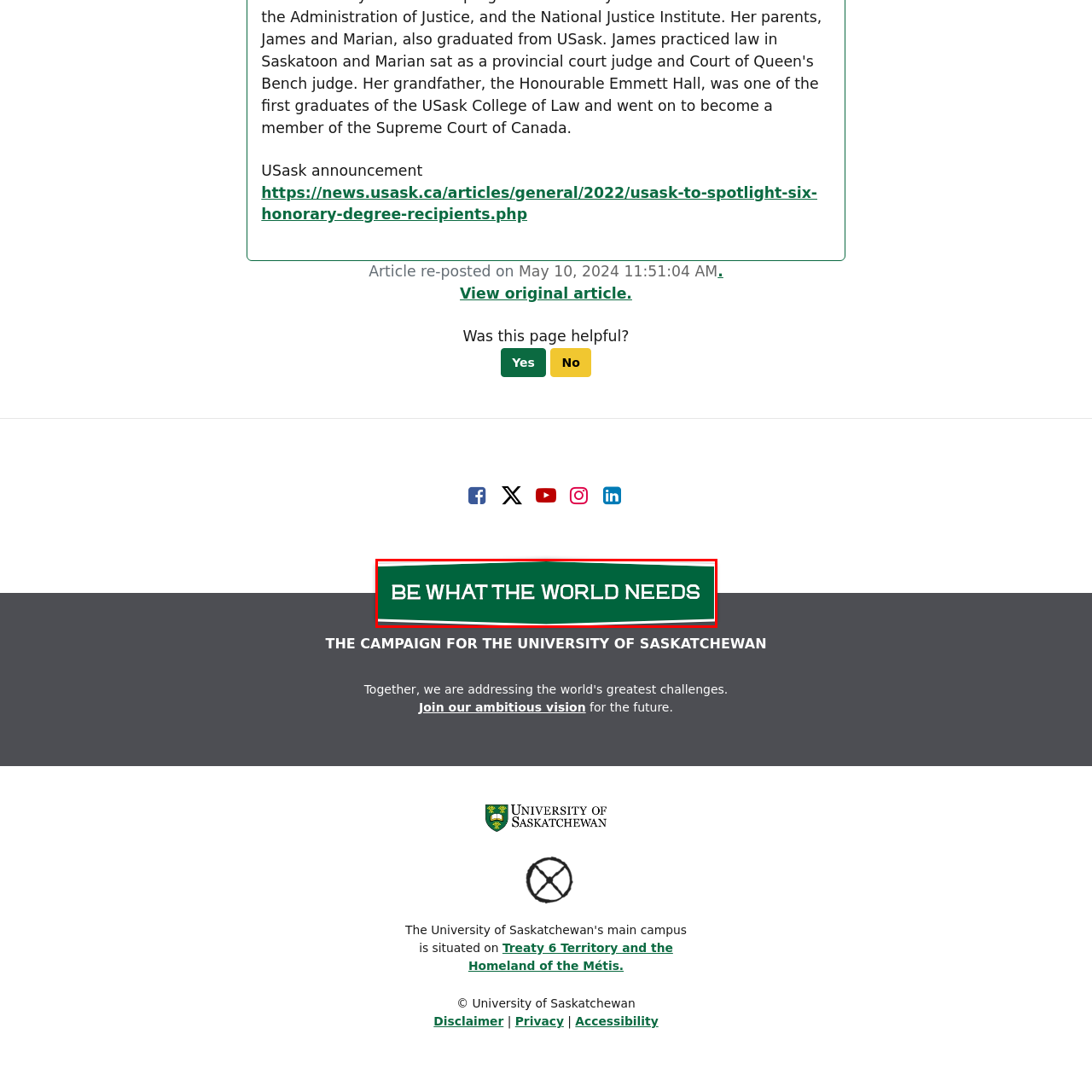Provide a comprehensive description of the image located within the red boundary.

The image features a bold and impactful message that reads "BE WHAT THE WORLD NEEDS," set against a vibrant green background. The text is presented in a crisp, white font, emphasizing the call to action and the inspiring nature of the message. This visual serves as a central theme for a campaign associated with the University of Saskatchewan, aligning with their mission to inspire and empower individuals to contribute positively to society. It embodies a proactive stance, encouraging viewers to think about their role in shaping a better future.